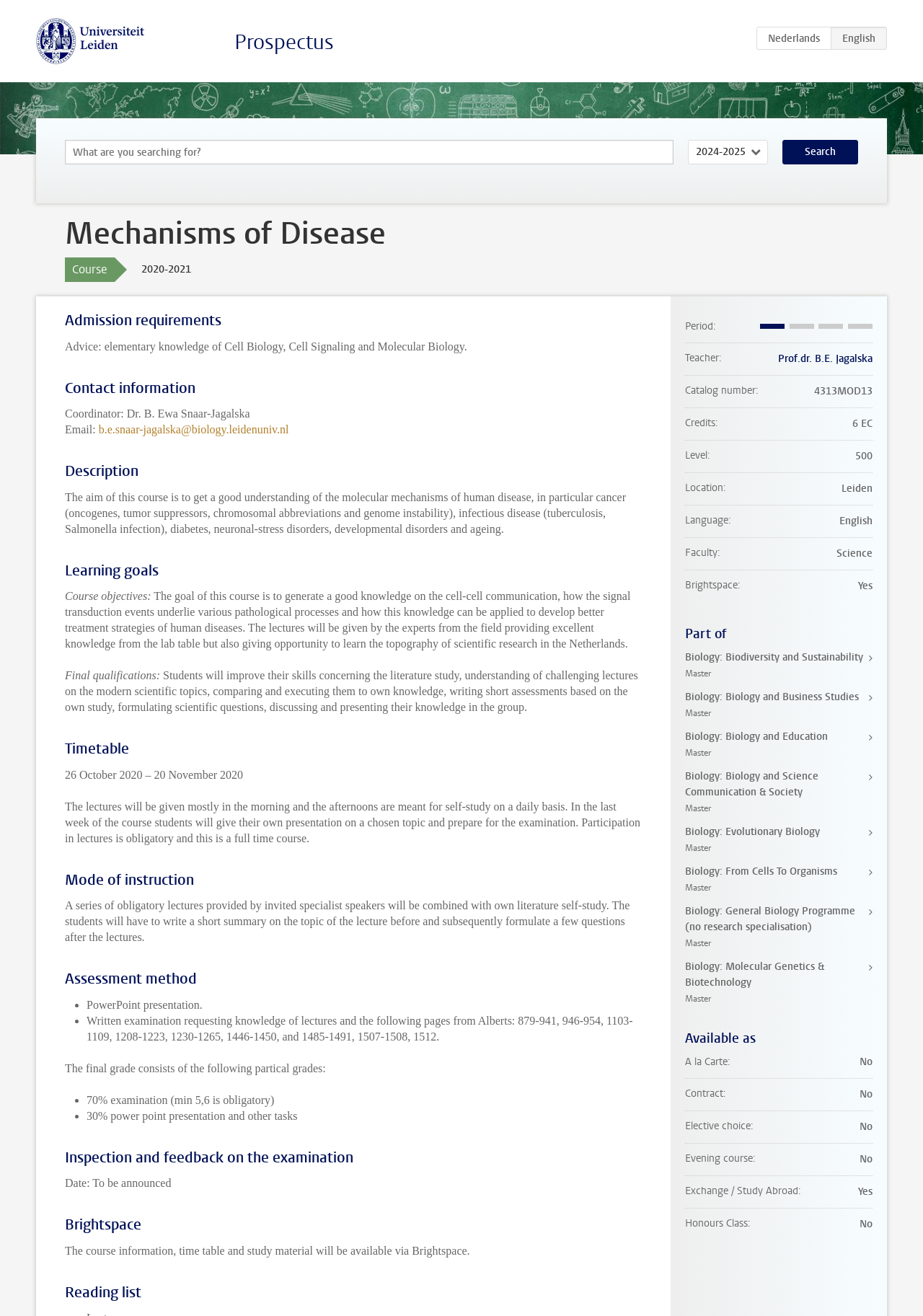Bounding box coordinates are specified in the format (top-left x, top-left y, bottom-right x, bottom-right y). All values are floating point numbers bounded between 0 and 1. Please provide the bounding box coordinate of the region this sentence describes: Prospectus

[0.254, 0.022, 0.362, 0.042]